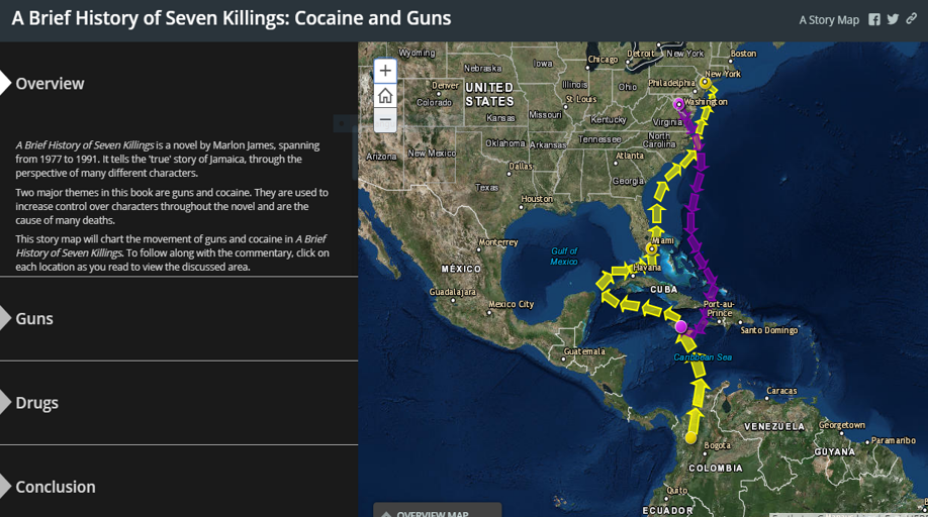Offer a detailed narrative of the image's content.

The image presents a detailed story map titled "A Brief History of Seven Killings: Cocaine and Guns," which visually illustrates the movement of guns and cocaine as depicted in Marlon James's novel, spanning the years from 1977 to 1991. The map features a multitude of colored arrows and paths, indicating various routes taken in relation to the trafficking of these crucial elements in the narrative. The overview on the left outlines the thematic focus of the project, indicating that both drugs and guns play central roles in the author's exploration of power dynamics and the impact on numerous characters throughout the story. Users are encouraged to click on specific locations on the map to engage with the related commentary, providing an interactive experience that highlights significant events and discussions from the novel.